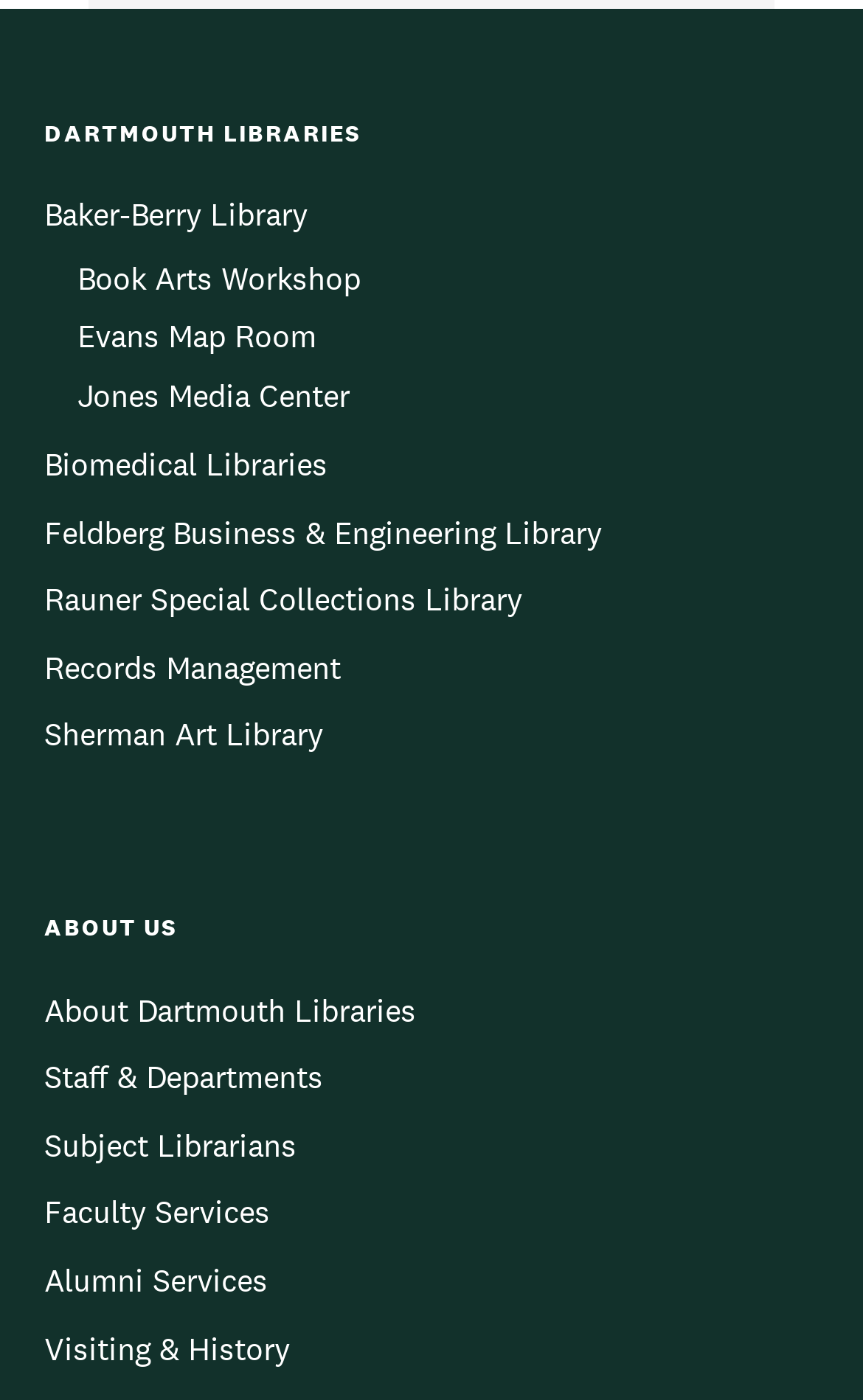Please find the bounding box coordinates of the element that must be clicked to perform the given instruction: "Explore Rauner Special Collections Library". The coordinates should be four float numbers from 0 to 1, i.e., [left, top, right, bottom].

[0.051, 0.411, 0.605, 0.447]